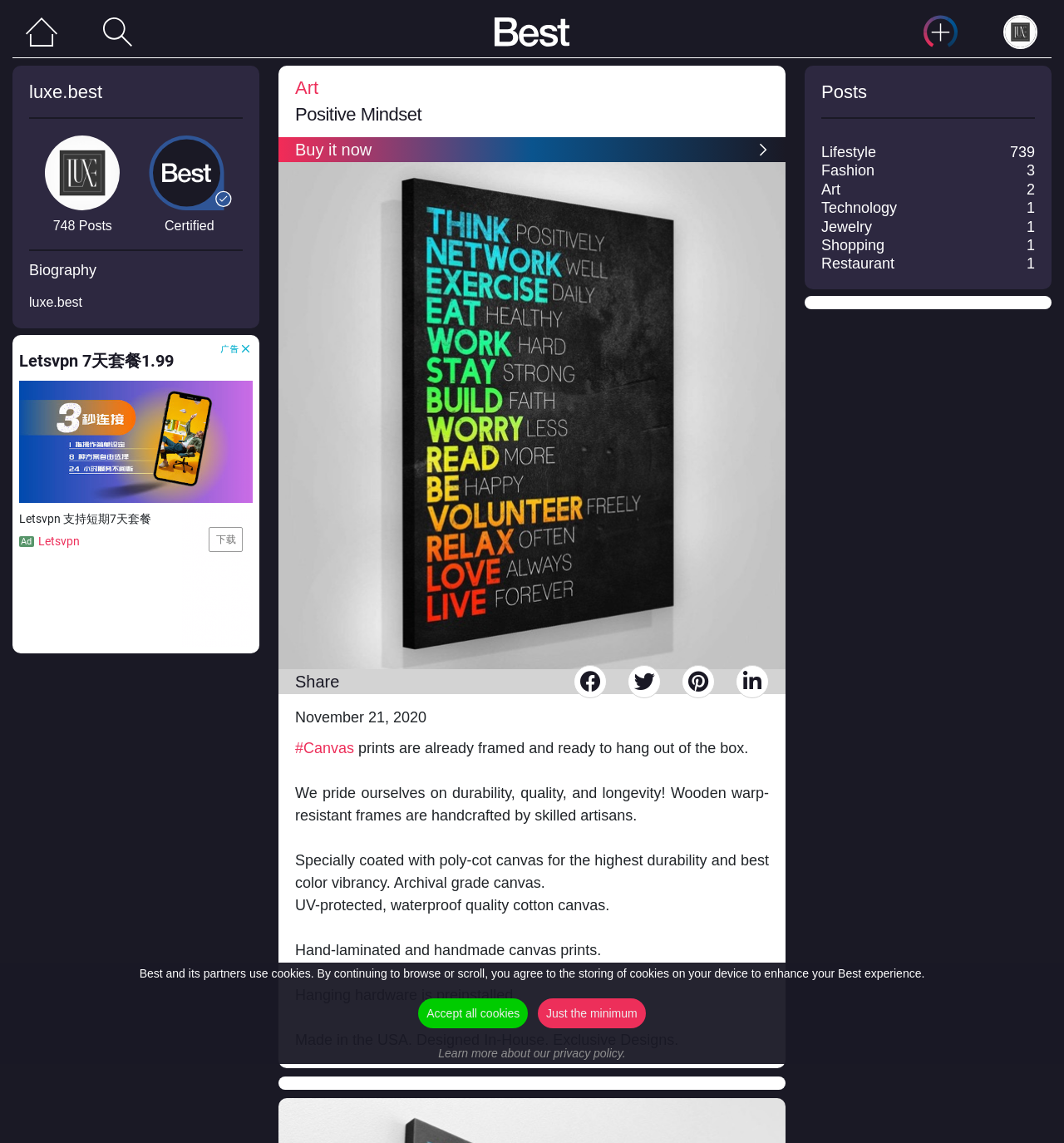What is the name of the website?
Can you give a detailed and elaborate answer to the question?

I found the answer by looking at the StaticText element with the text 'luxe.best' at coordinates [0.027, 0.071, 0.096, 0.089]. This text is likely the website's name or domain.